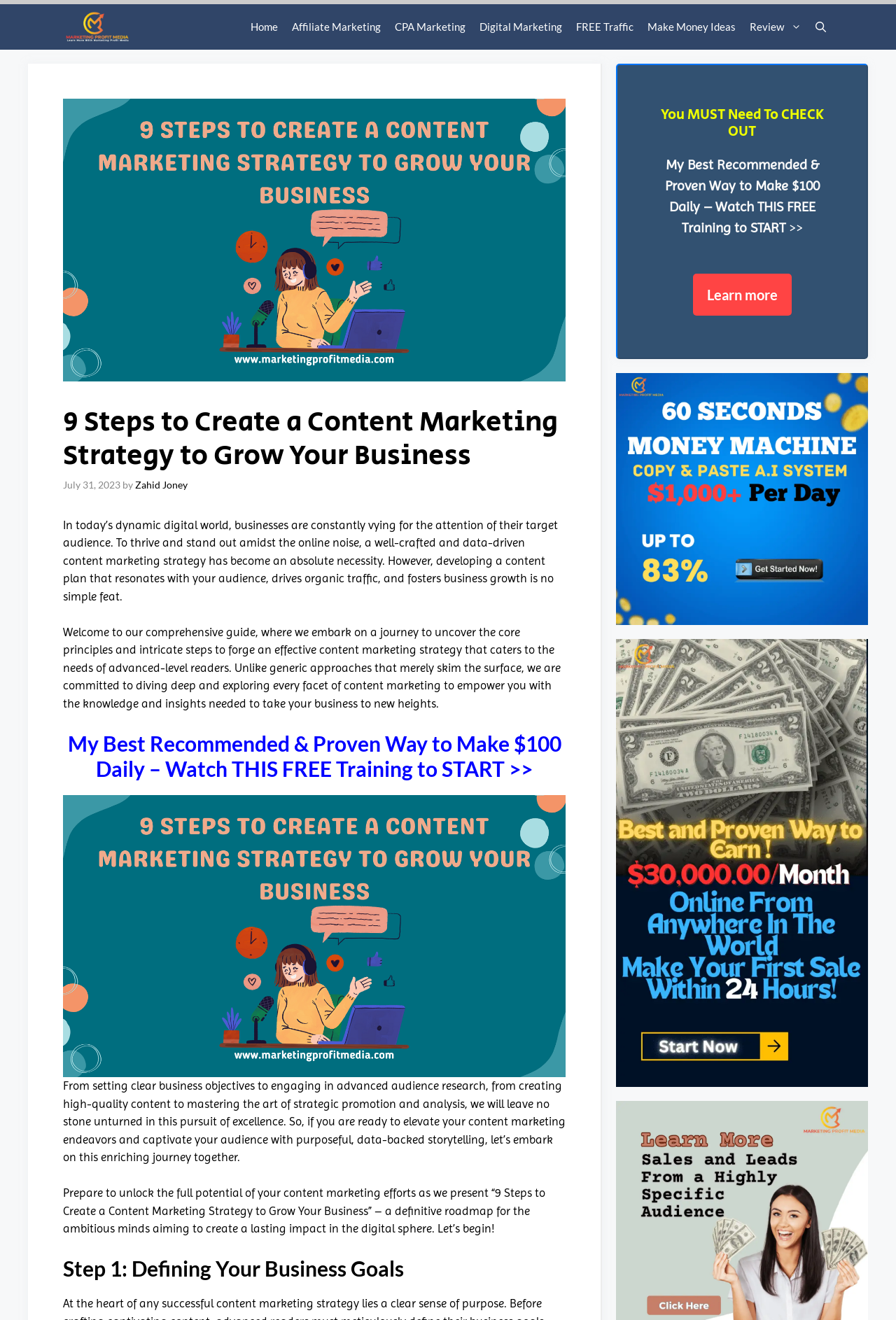Locate the bounding box coordinates of the element that needs to be clicked to carry out the instruction: "Read the article by Zahid Joney". The coordinates should be given as four float numbers ranging from 0 to 1, i.e., [left, top, right, bottom].

[0.151, 0.363, 0.209, 0.372]